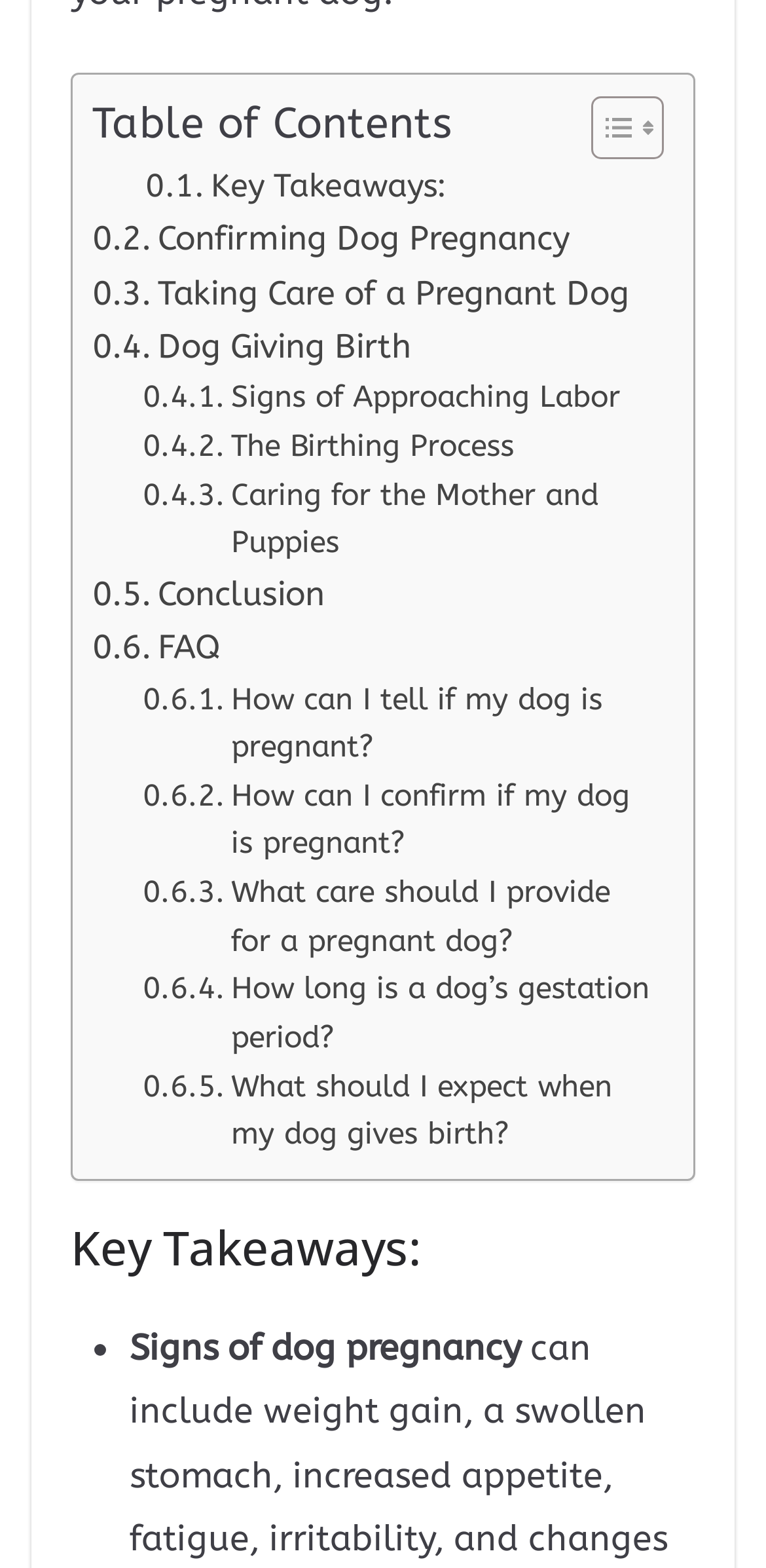Determine the bounding box coordinates for the clickable element required to fulfill the instruction: "Read about Confirming Dog Pregnancy". Provide the coordinates as four float numbers between 0 and 1, i.e., [left, top, right, bottom].

[0.121, 0.136, 0.745, 0.17]